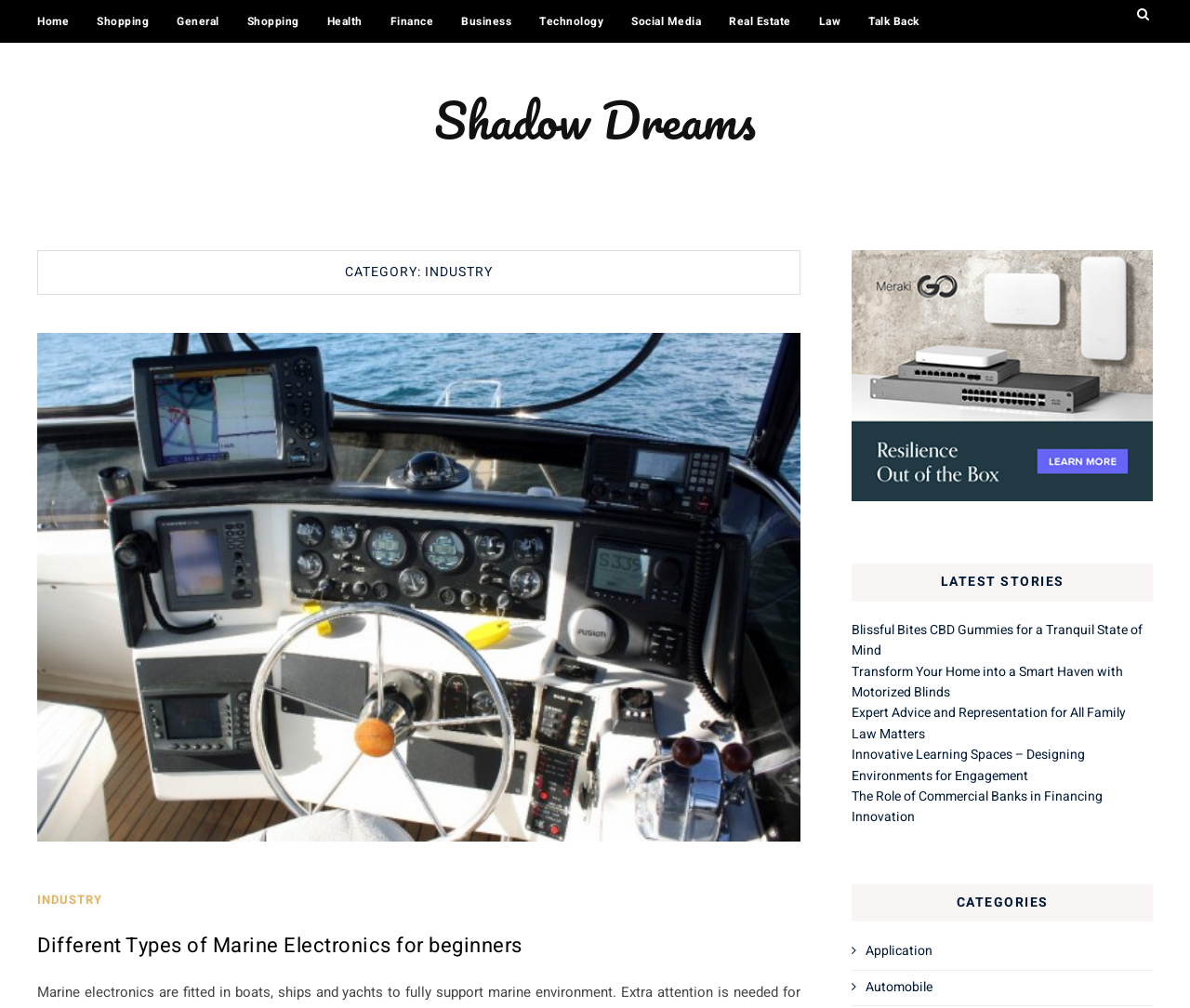How many latest stories are listed?
Provide a one-word or short-phrase answer based on the image.

5